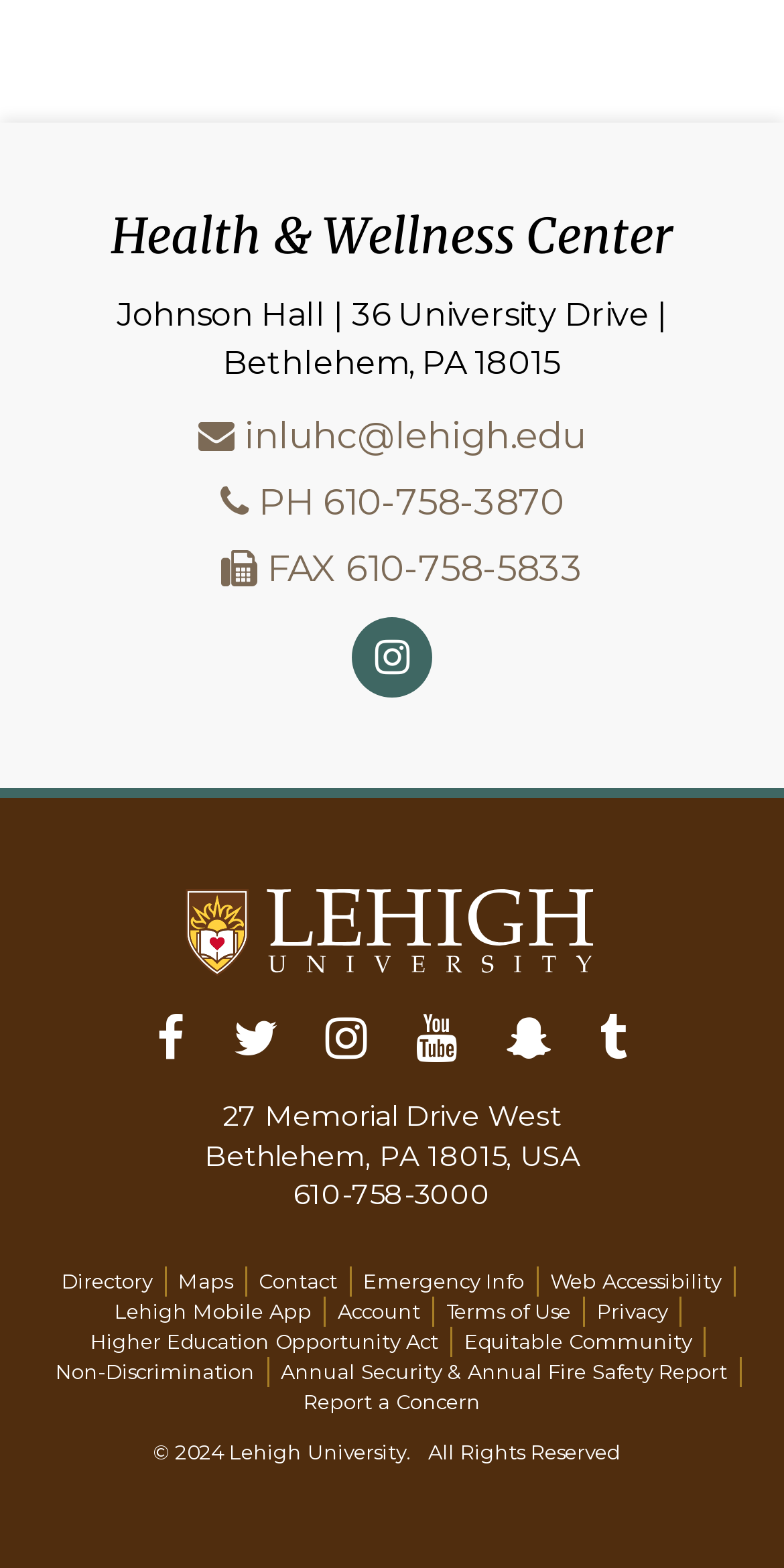What is the address of the center?
Please elaborate on the answer to the question with detailed information.

The address of the center can be found in the StaticText element with the text 'Johnson Hall | 36 University Drive | Bethlehem, PA 18015' located at the top of the webpage.